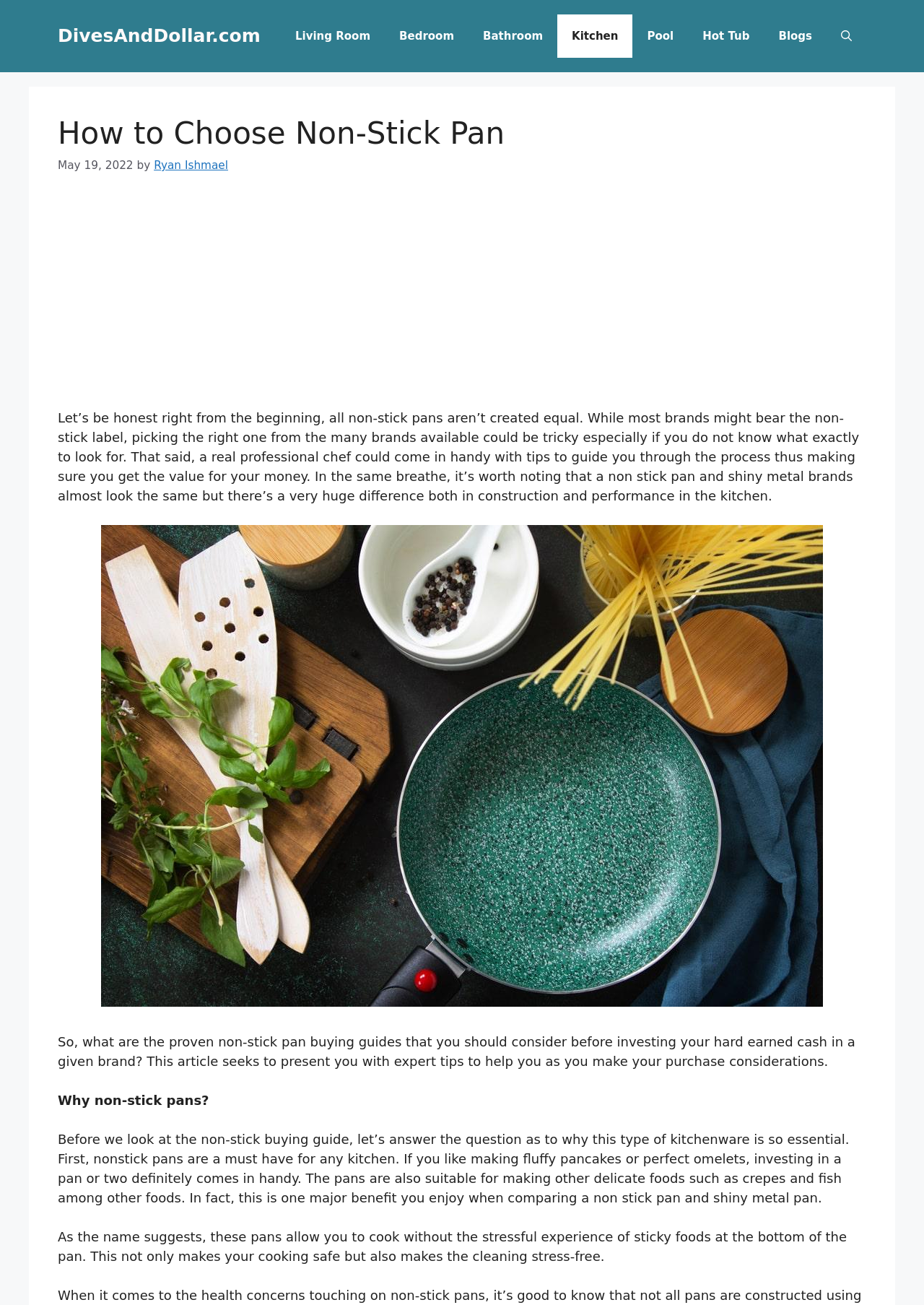Answer the question with a brief word or phrase:
What is the date of publication of this article?

May 19, 2022